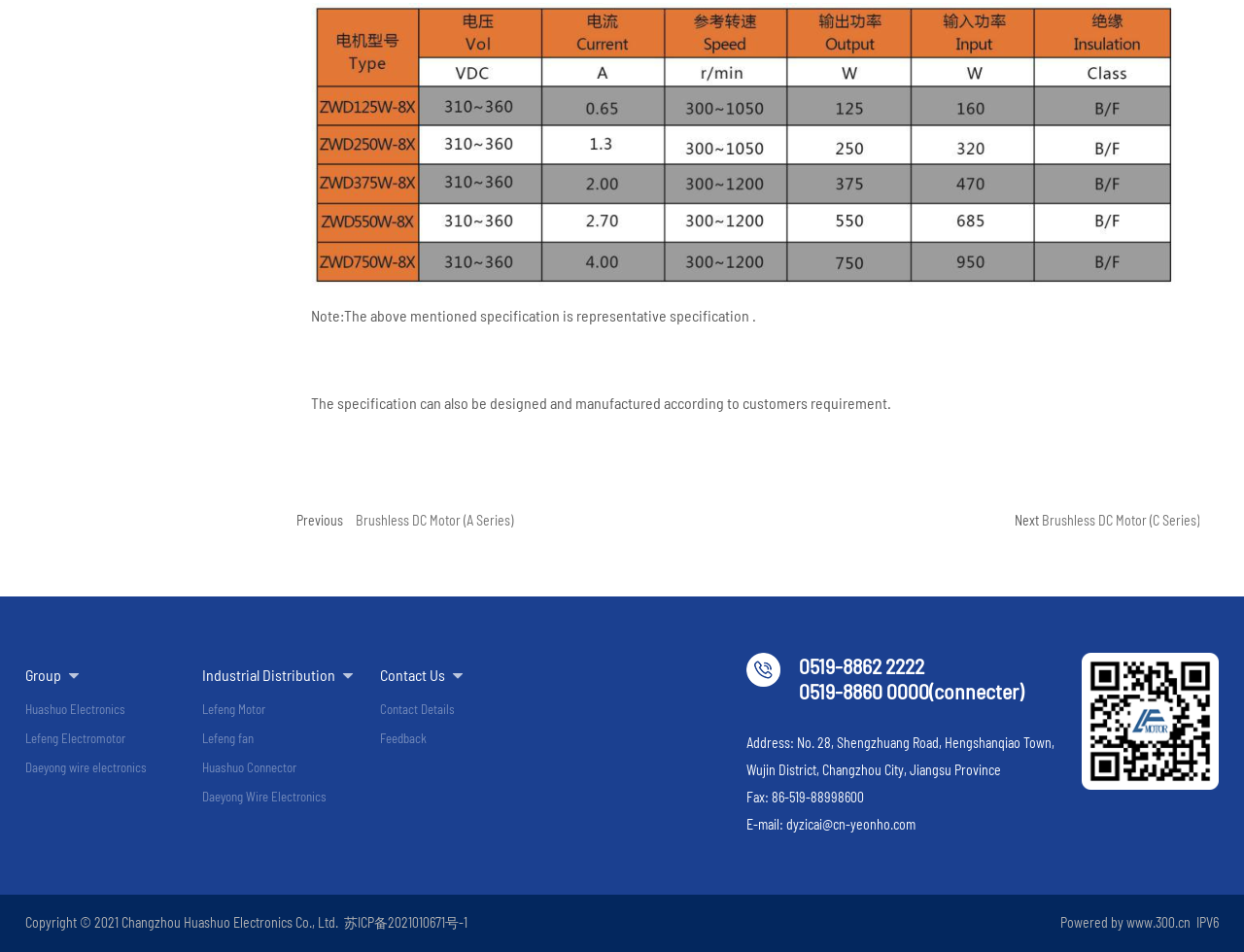What is the company name mentioned in the footer?
Provide an in-depth answer to the question, covering all aspects.

I found the company name in the footer section of the webpage, specifically in the copyright notice, which states 'Copyright © 2021 Changzhou Huashuo Electronics Co., Ltd.'.